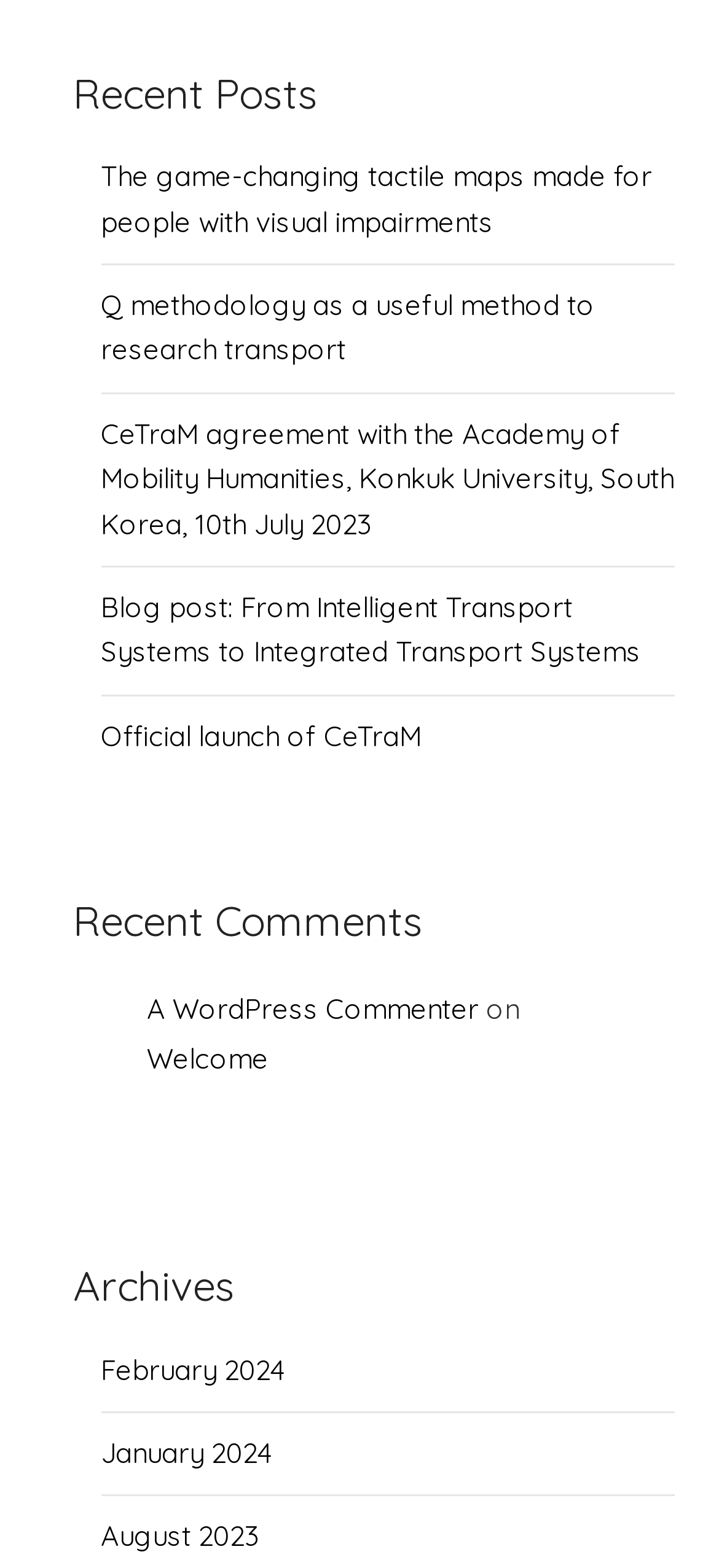Can you find the bounding box coordinates for the element that needs to be clicked to execute this instruction: "view the post from February 2024"? The coordinates should be given as four float numbers between 0 and 1, i.e., [left, top, right, bottom].

[0.14, 0.862, 0.396, 0.885]